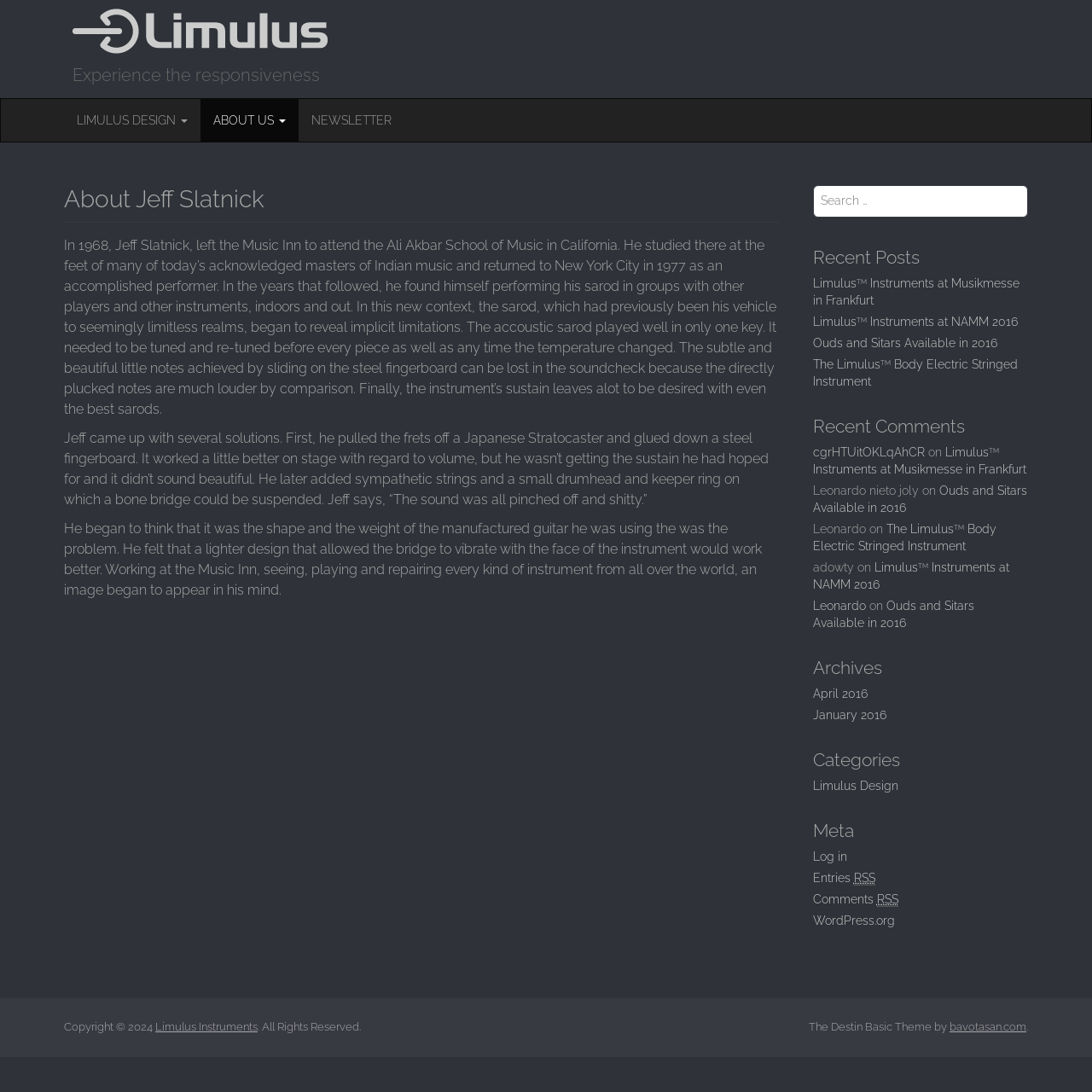Please answer the following question using a single word or phrase: What is the purpose of the search box?

To search the website